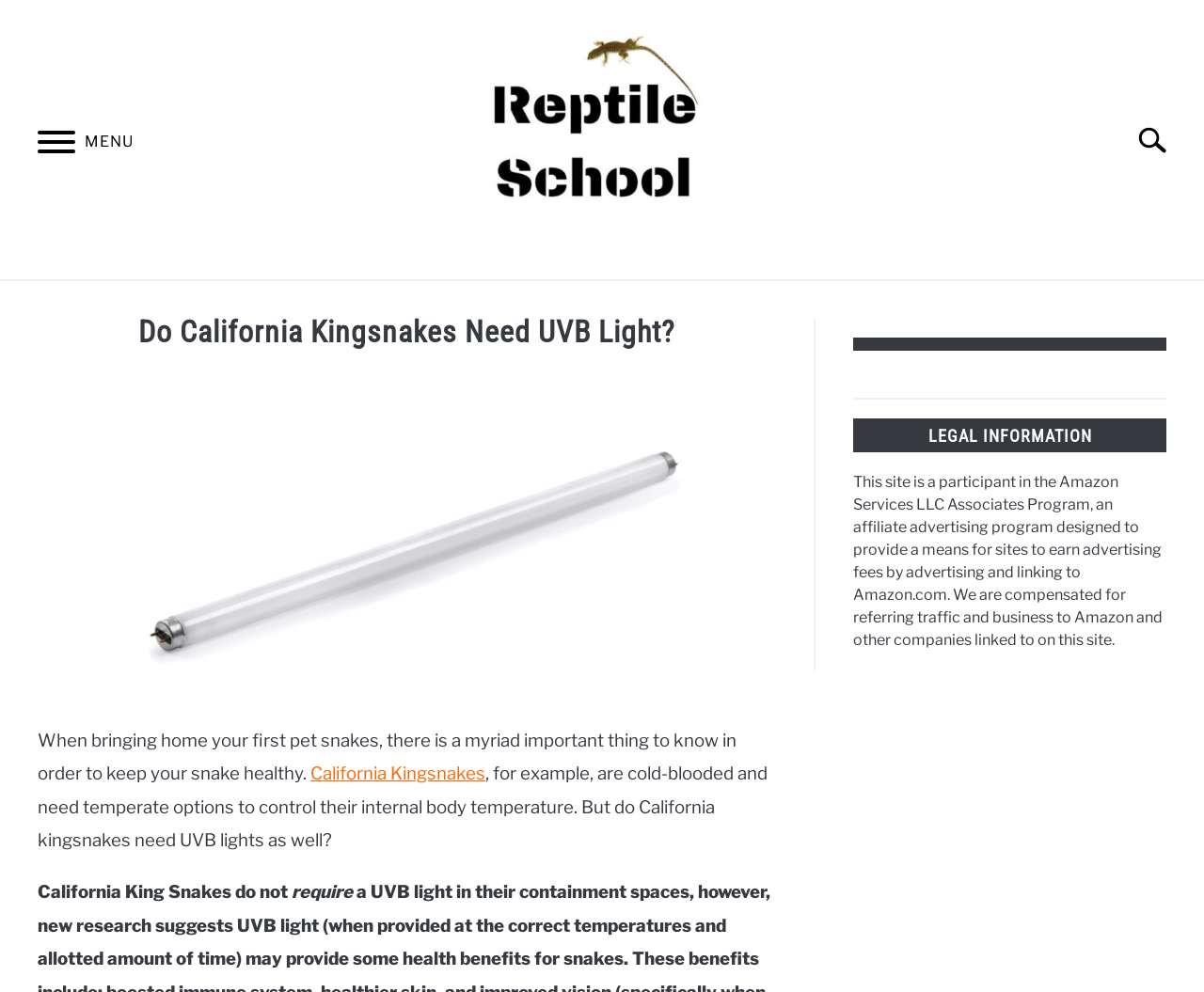Determine the bounding box coordinates for the clickable element required to fulfill the instruction: "Click on the 'Menu' button". Provide the coordinates as four float numbers between 0 and 1, i.e., [left, top, right, bottom].

[0.016, 0.112, 0.078, 0.18]